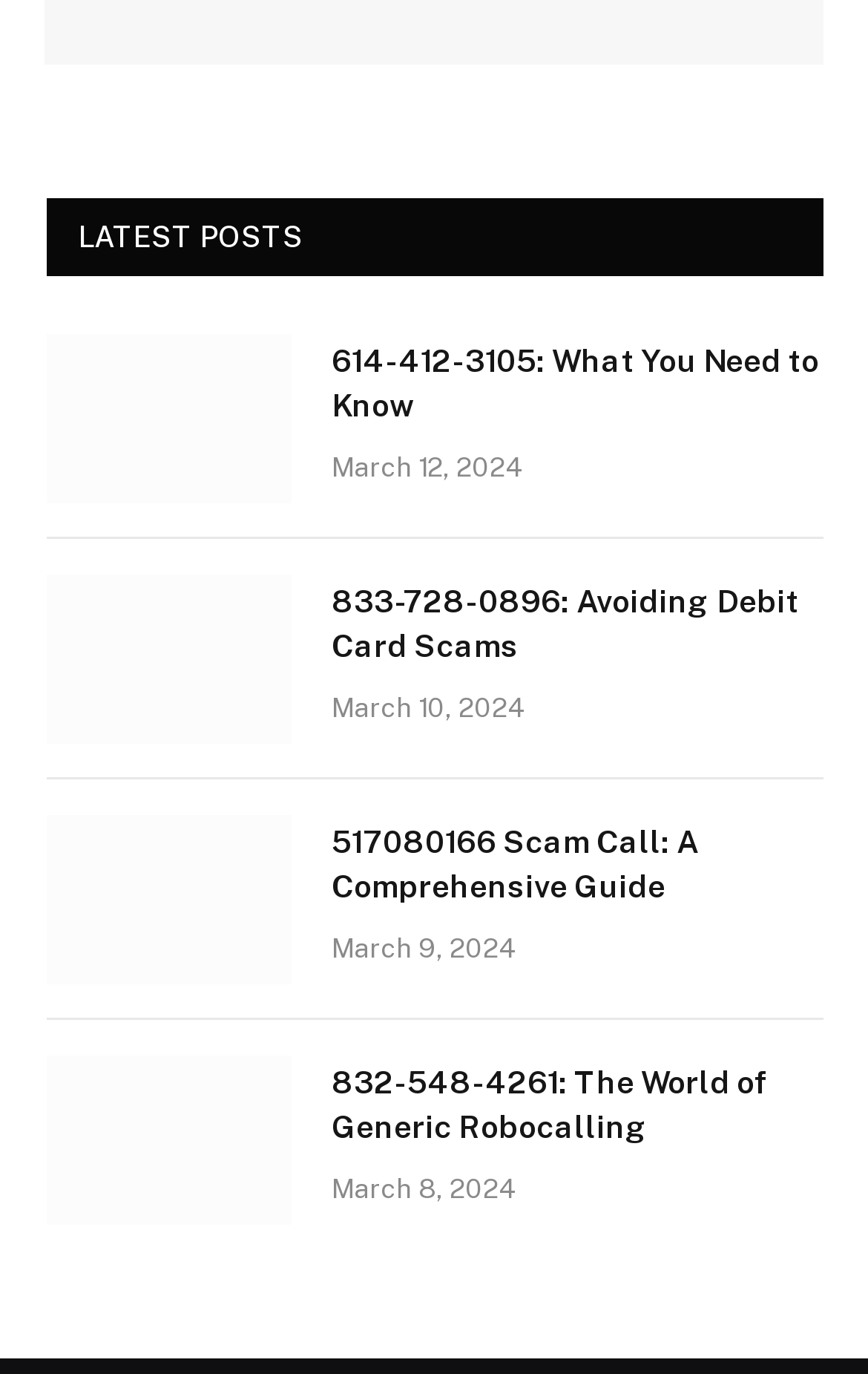What is the date of the latest article?
Look at the image and construct a detailed response to the question.

I looked for the 'time' element with the latest date. The 'time' element with the text 'March 12, 2024' is associated with the article '614-412-3105: What You Need to Know', which is the first article on the webpage.